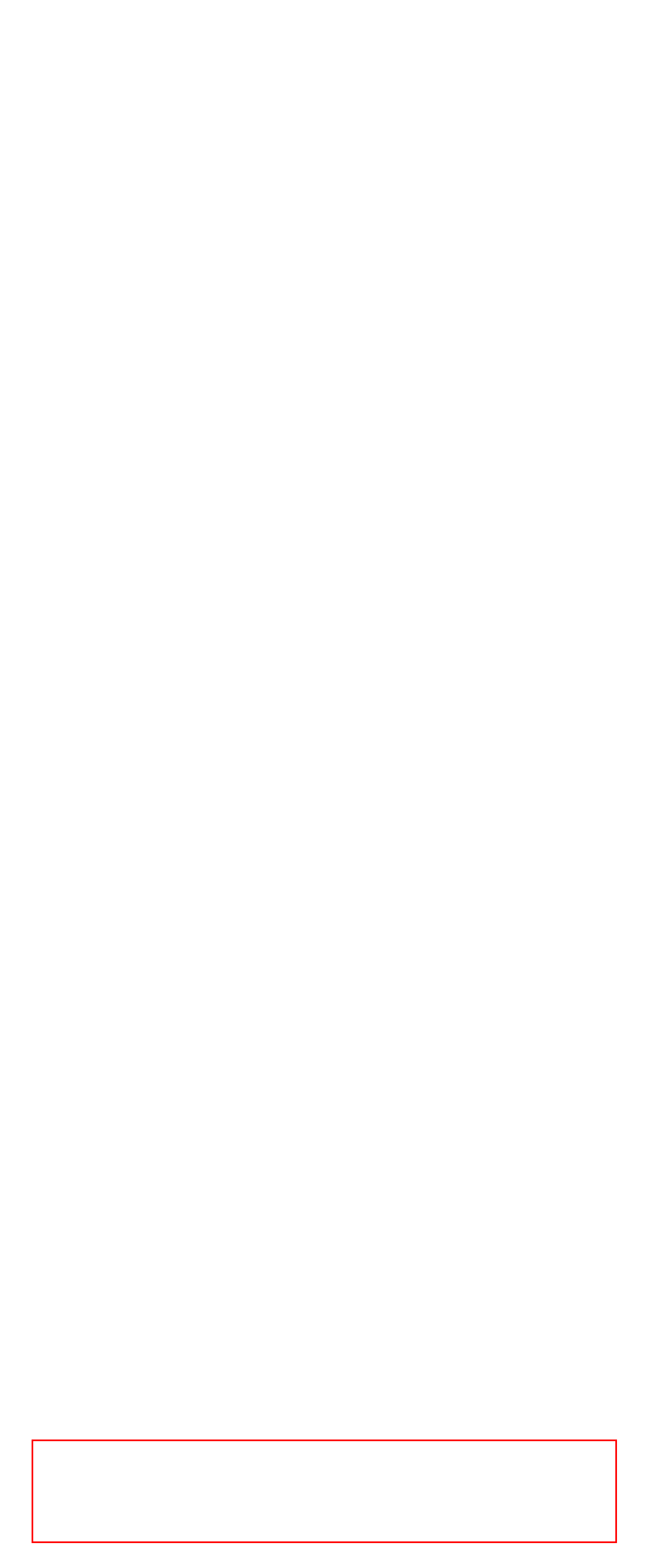You are given a screenshot of a webpage with a red bounding box around an element. Choose the most fitting webpage description for the page that appears after clicking the element within the red bounding box. Here are the candidates:
A. Professional Liability – Conklin Benham, P.C.
B. Appellate Law – Conklin Benham, P.C.
C. Insurance Coverage/Fire Loss – Conklin Benham, P.C.
D. Premises Liability – Conklin Benham, P.C.
E. Product Liability – Conklin Benham, P.C.
F. Negligence/Intentional Tort – Conklin Benham, P.C.
G. Employment Law – Conklin Benham, P.C.
H. Workers’ Compensation – Conklin Benham, P.C.

H